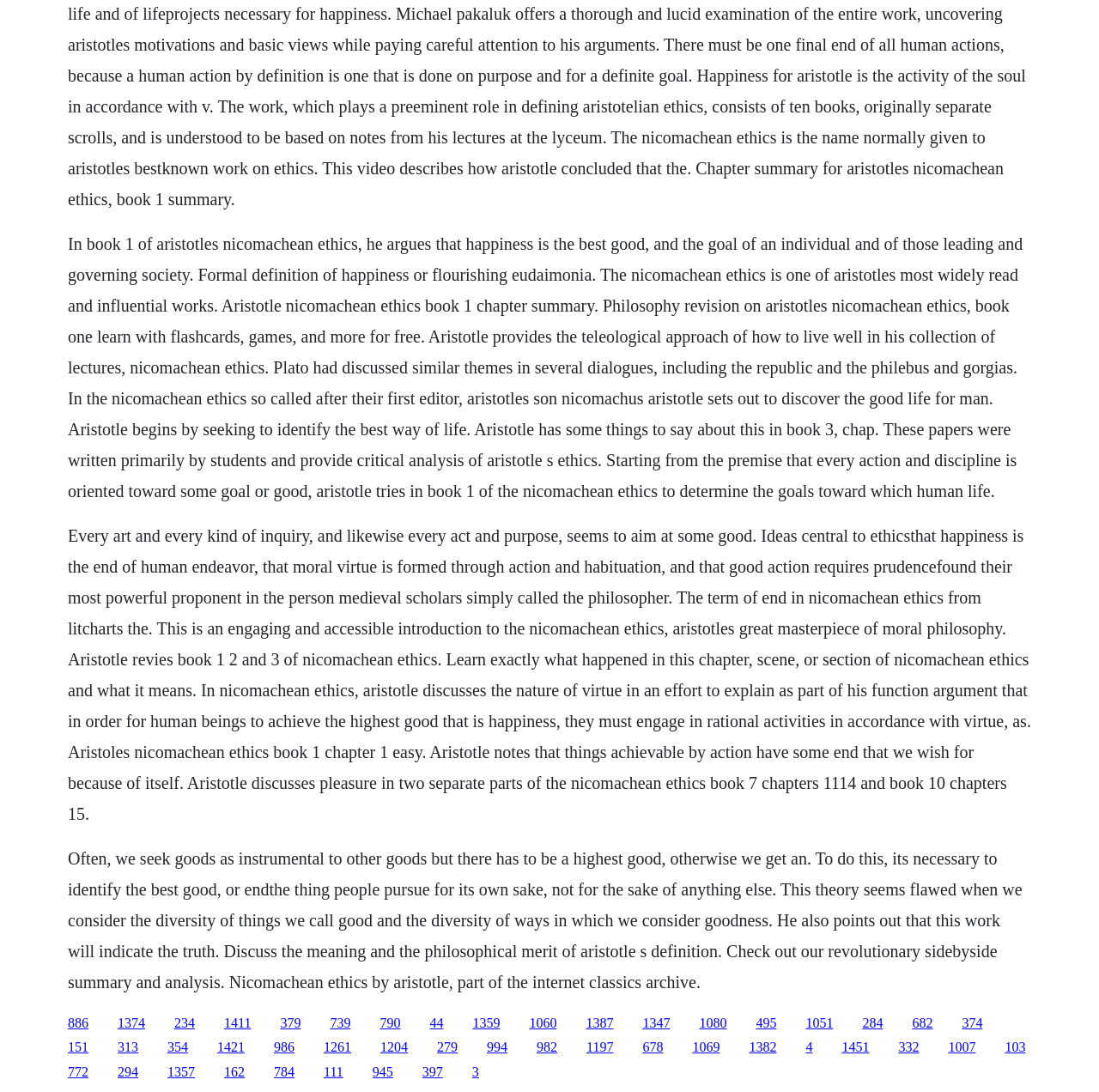How many chapters are there in Book 1 of Nicomachean Ethics?
Give a one-word or short phrase answer based on the image.

Not specified